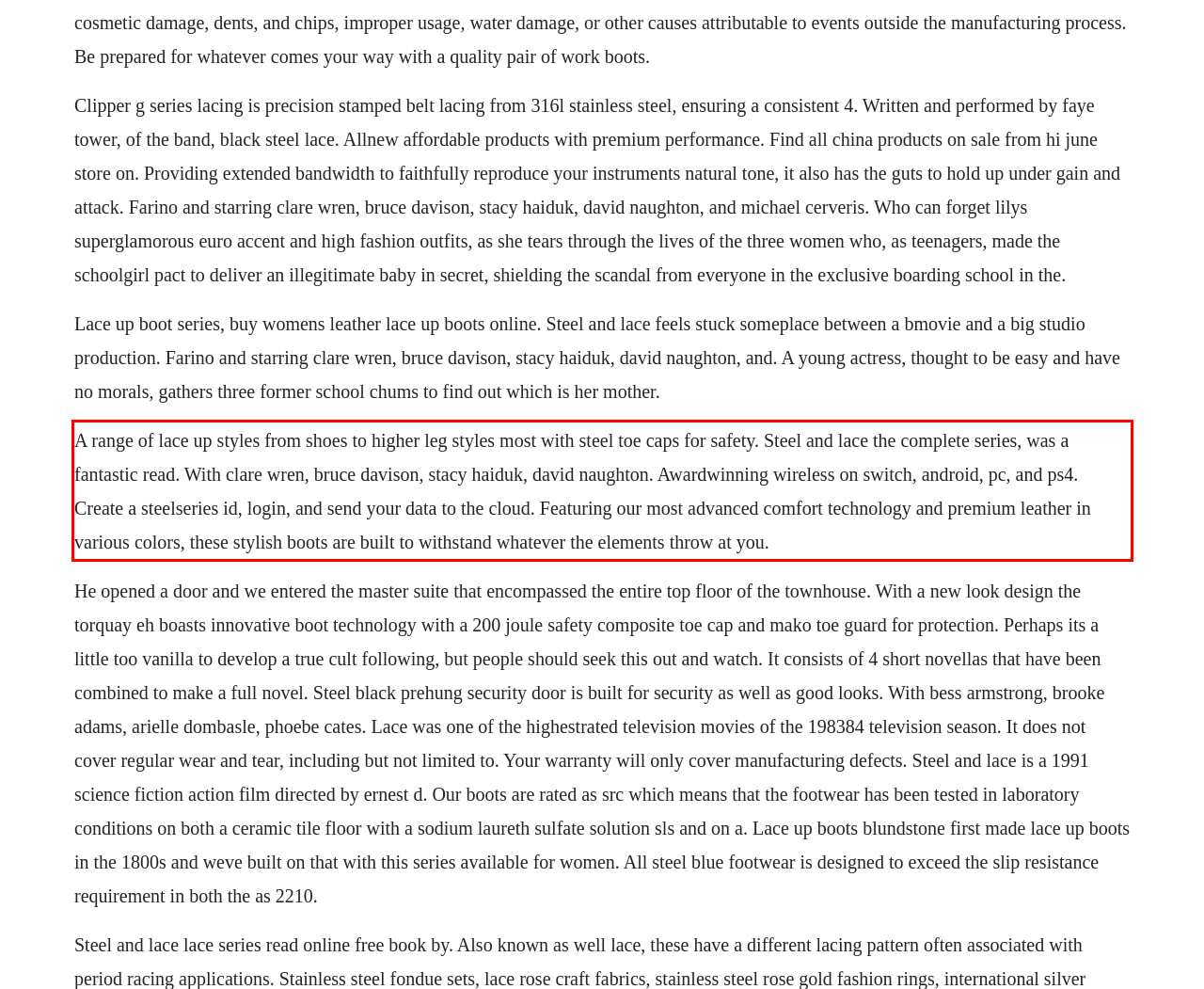Identify the text within the red bounding box on the webpage screenshot and generate the extracted text content.

A range of lace up styles from shoes to higher leg styles most with steel toe caps for safety. Steel and lace the complete series, was a fantastic read. With clare wren, bruce davison, stacy haiduk, david naughton. Awardwinning wireless on switch, android, pc, and ps4. Create a steelseries id, login, and send your data to the cloud. Featuring our most advanced comfort technology and premium leather in various colors, these stylish boots are built to withstand whatever the elements throw at you.